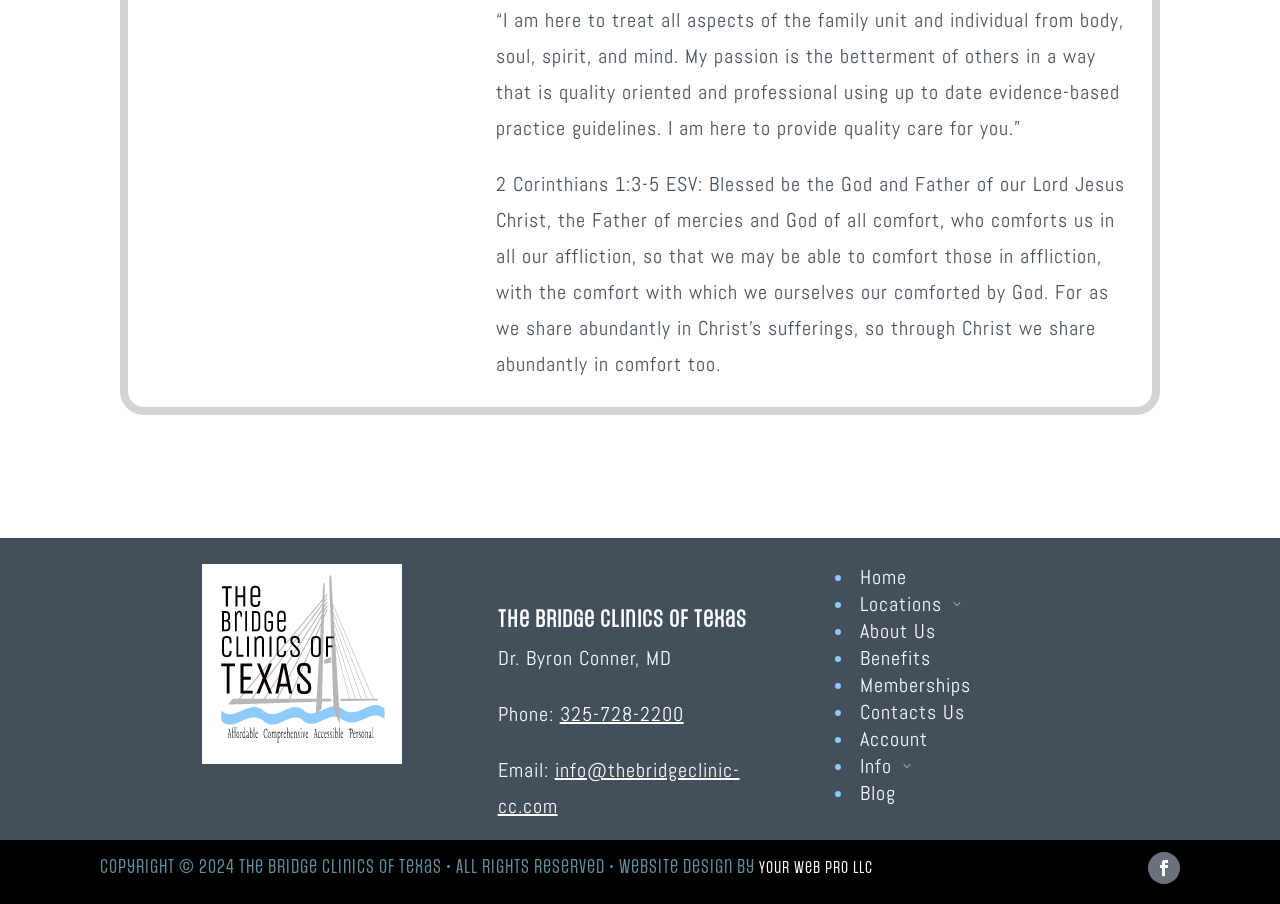What is the copyright year of the website?
Provide a detailed answer to the question, using the image to inform your response.

The copyright year of the website can be found in the static text element with the text 'Copyright © 2024 The Bridge Clinics of Texas • All Rights Reserved • Website Design by' at coordinates [0.078, 0.95, 0.593, 0.968].